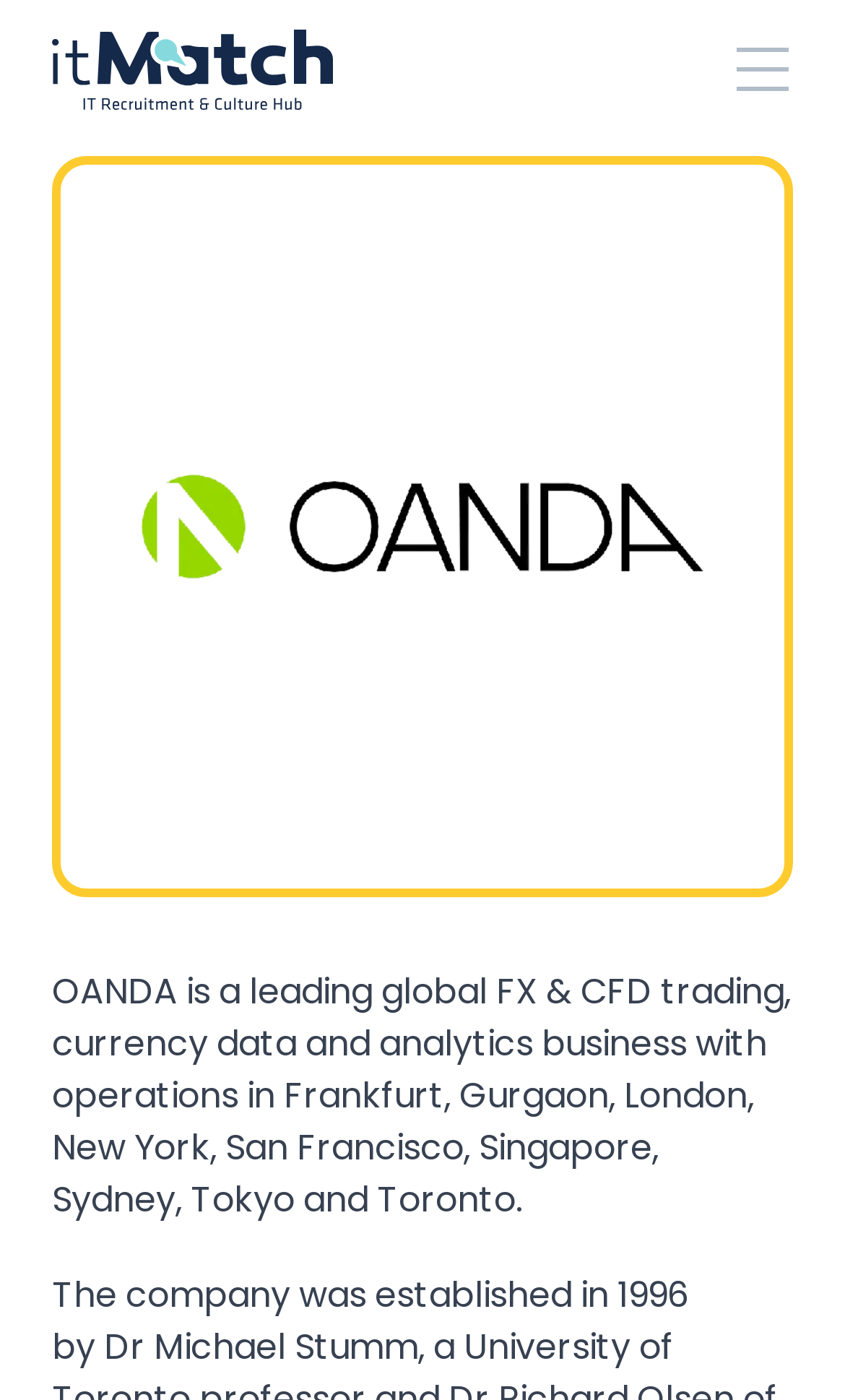What is the company name?
Please provide a single word or phrase in response based on the screenshot.

itMatch